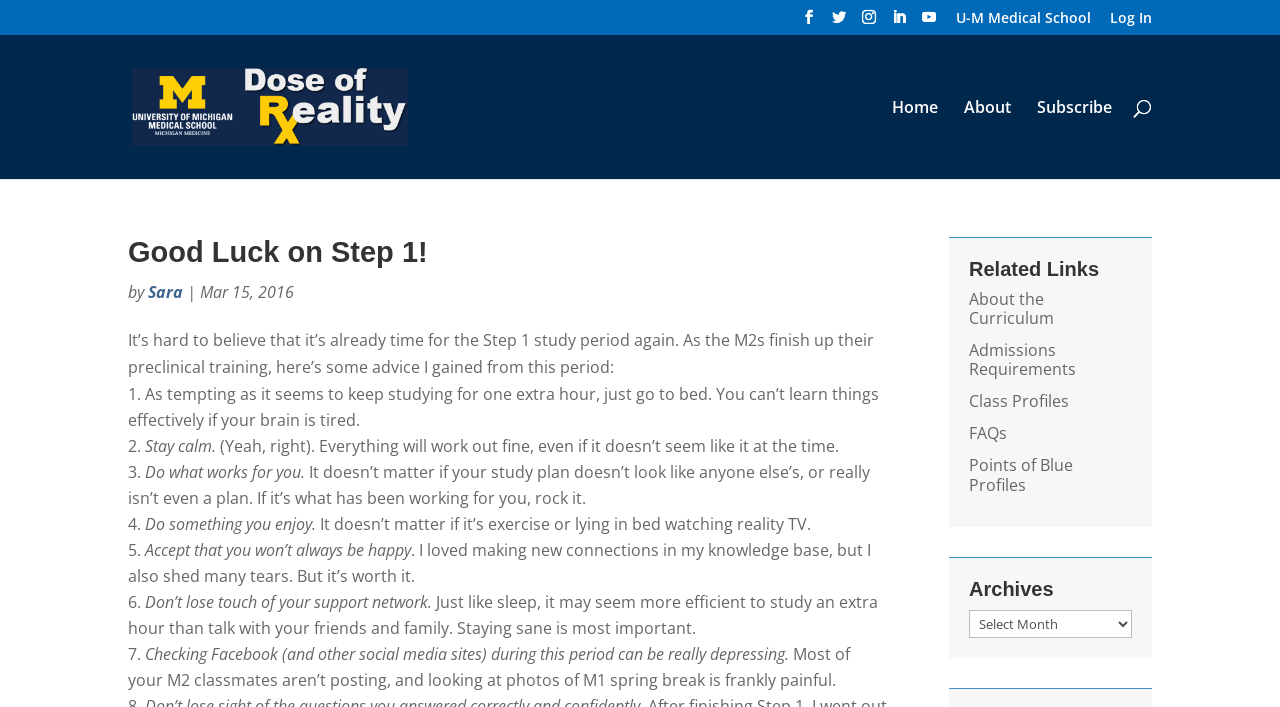Based on the element description FAQs, identify the bounding box coordinates for the UI element. The coordinates should be in the format (top-left x, top-left y, bottom-right x, bottom-right y) and within the 0 to 1 range.

[0.757, 0.597, 0.787, 0.628]